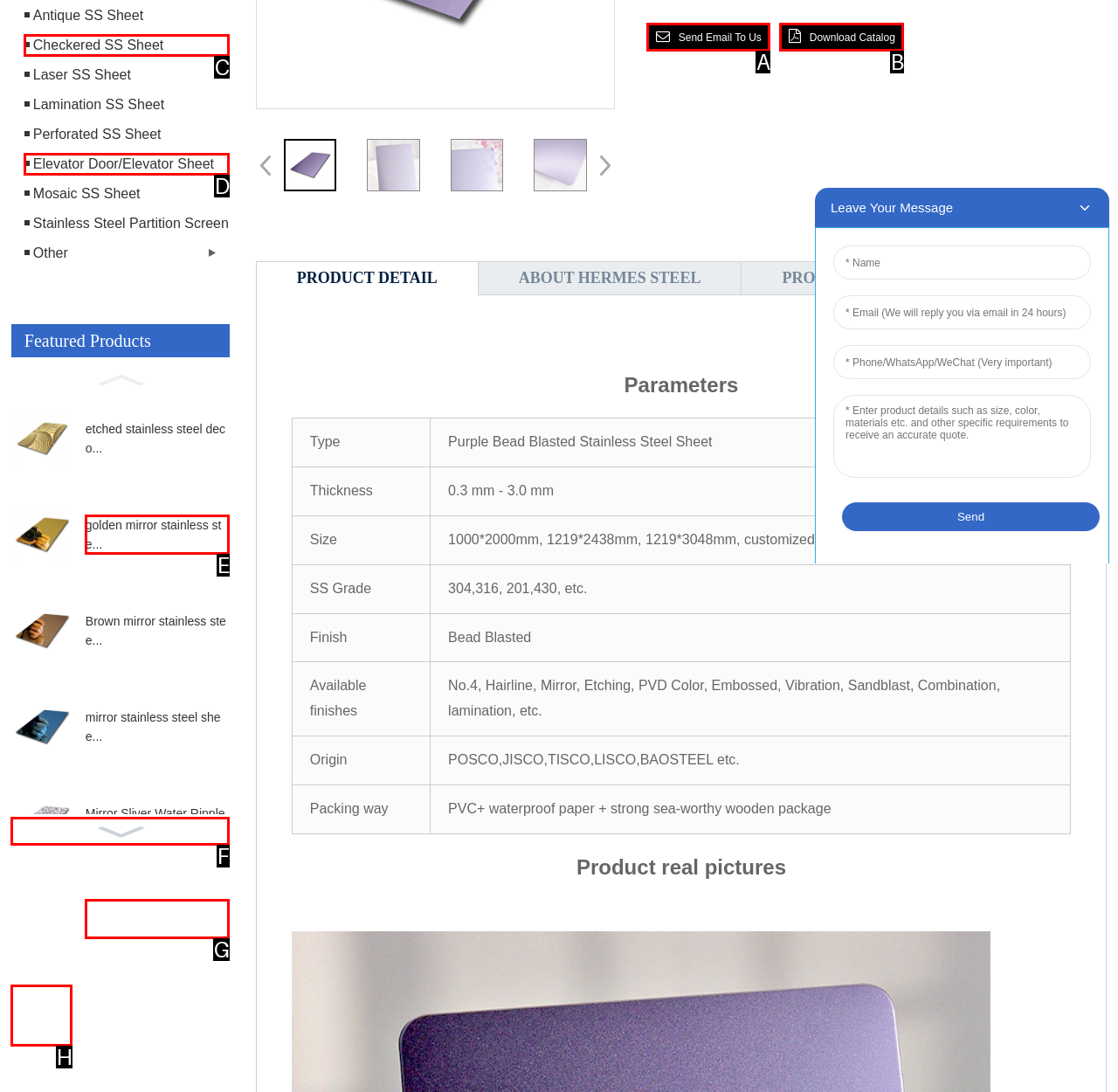With the provided description: Submit a Resource, select the most suitable HTML element. Respond with the letter of the selected option.

None